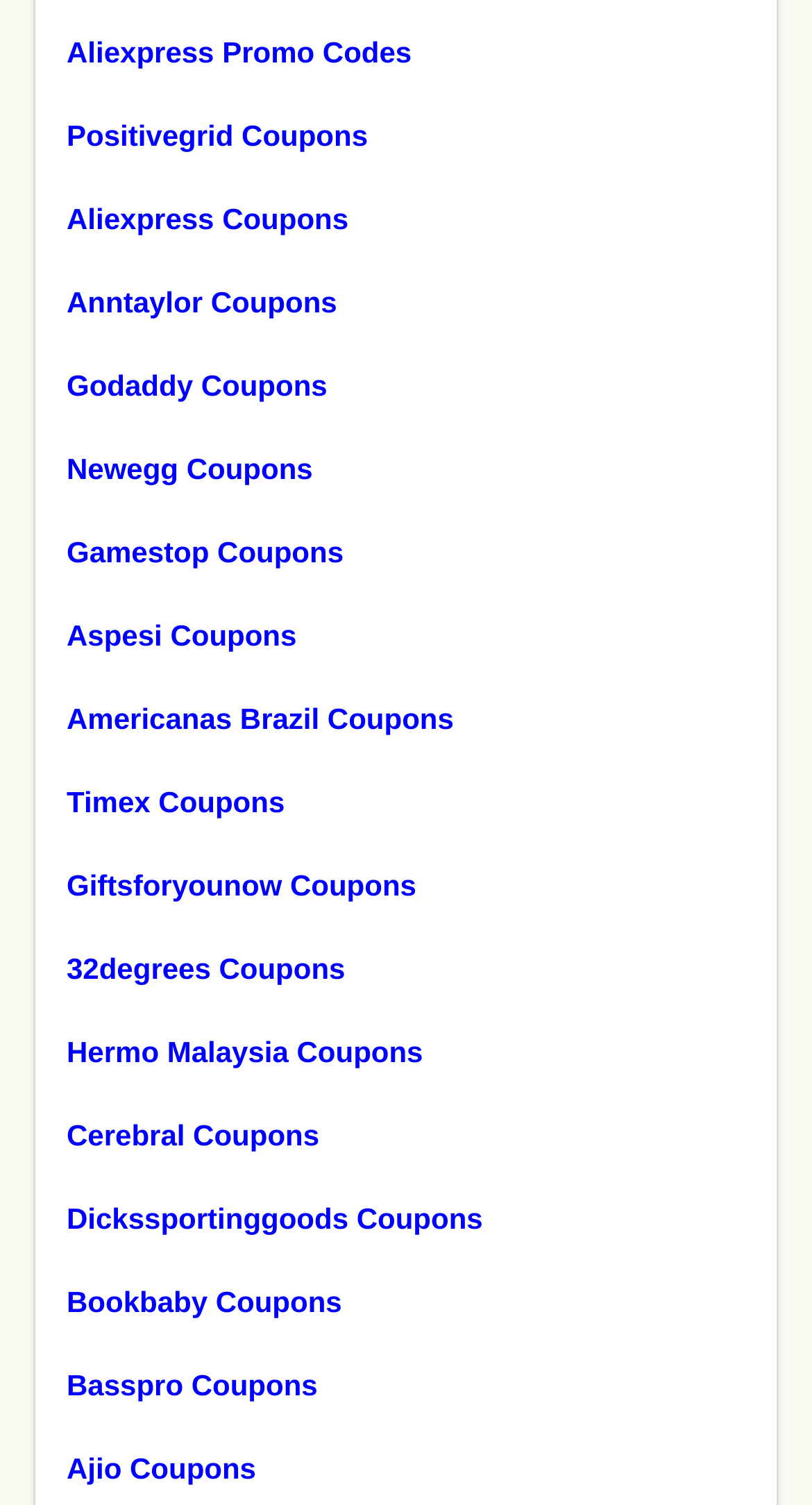How many coupons are listed?
Using the image as a reference, answer the question with a short word or phrase.

20